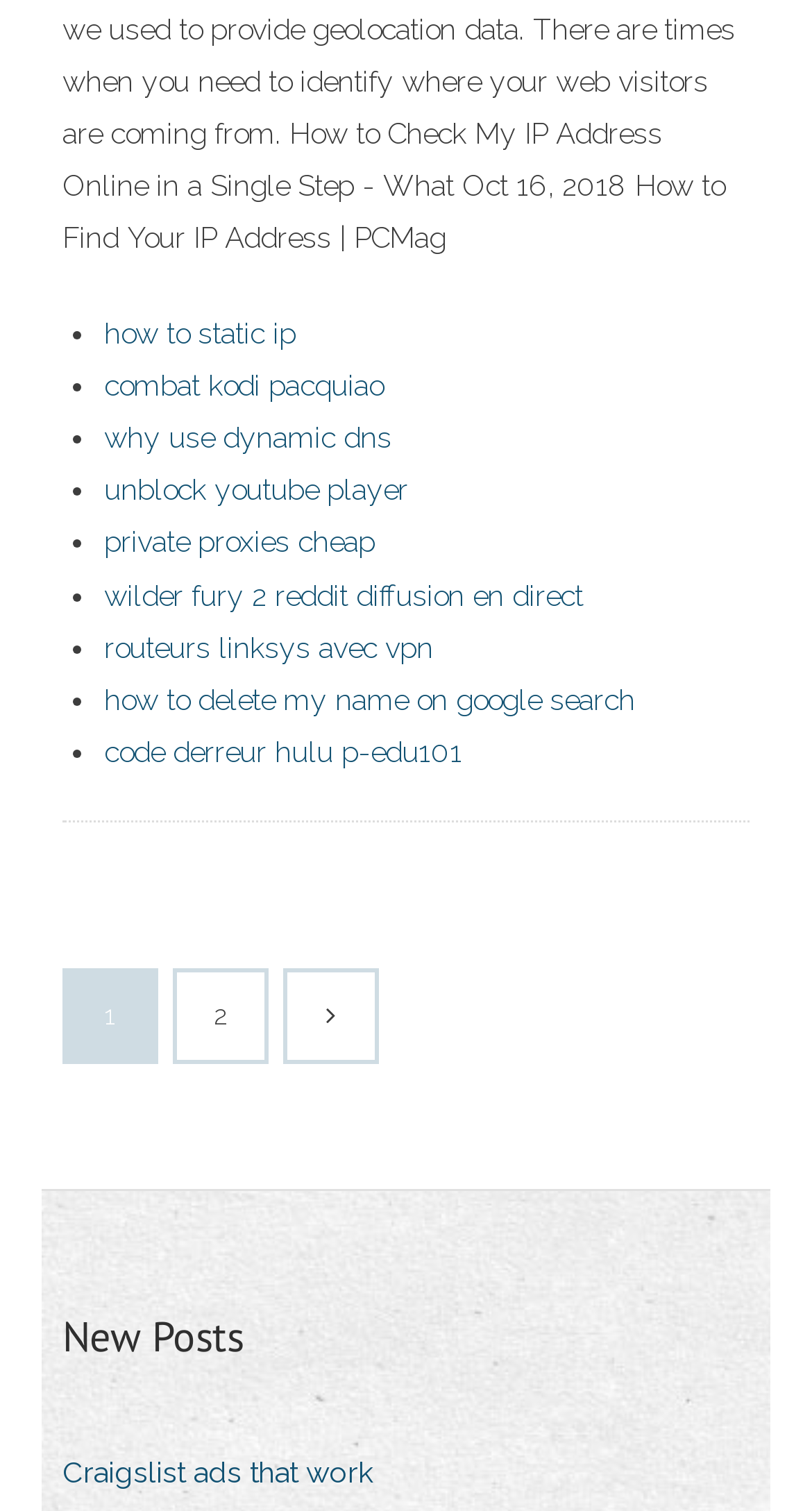Please find the bounding box coordinates of the element that you should click to achieve the following instruction: "go to 'New Posts'". The coordinates should be presented as four float numbers between 0 and 1: [left, top, right, bottom].

[0.077, 0.864, 0.3, 0.906]